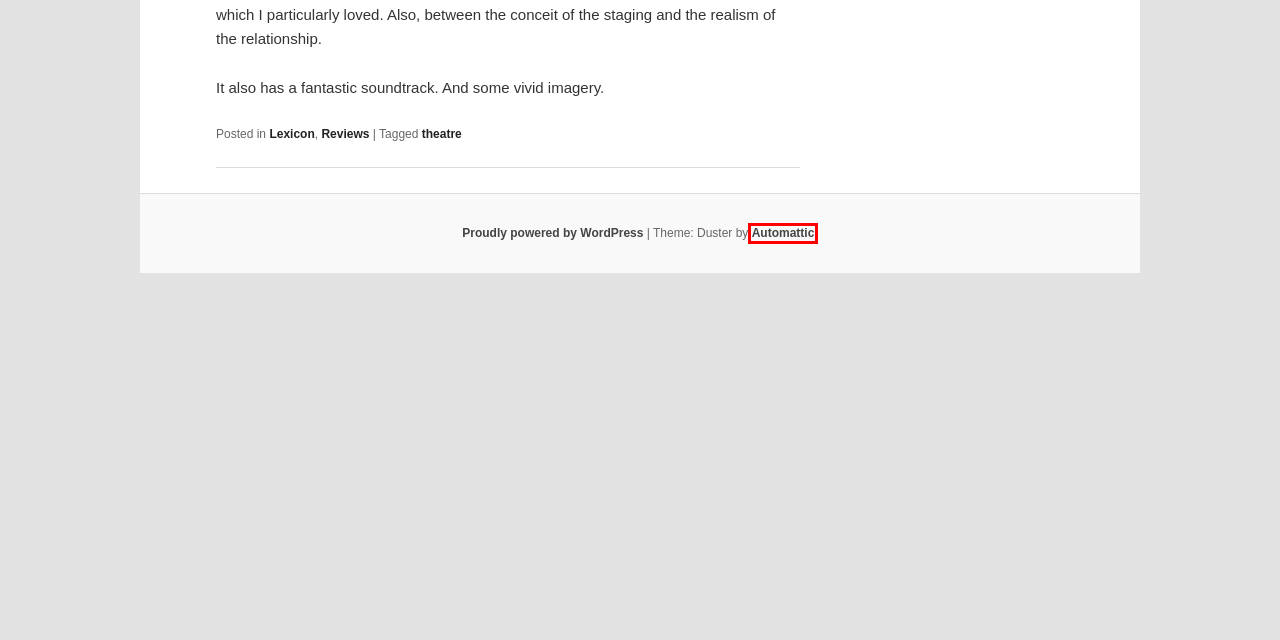You have a screenshot showing a webpage with a red bounding box around a UI element. Choose the webpage description that best matches the new page after clicking the highlighted element. Here are the options:
A. Blog Tool, Publishing Platform, and CMS – WordPress.org
B. Log In ‹ About Half Three — WordPress
C. June | 2013 | About Half Three
D. Lexicon | About Half Three
E. Reviews | About Half Three
F. Conservation | About Half Three
G. Automattic – Making the web a better place
H. July | 2013 | About Half Three

G